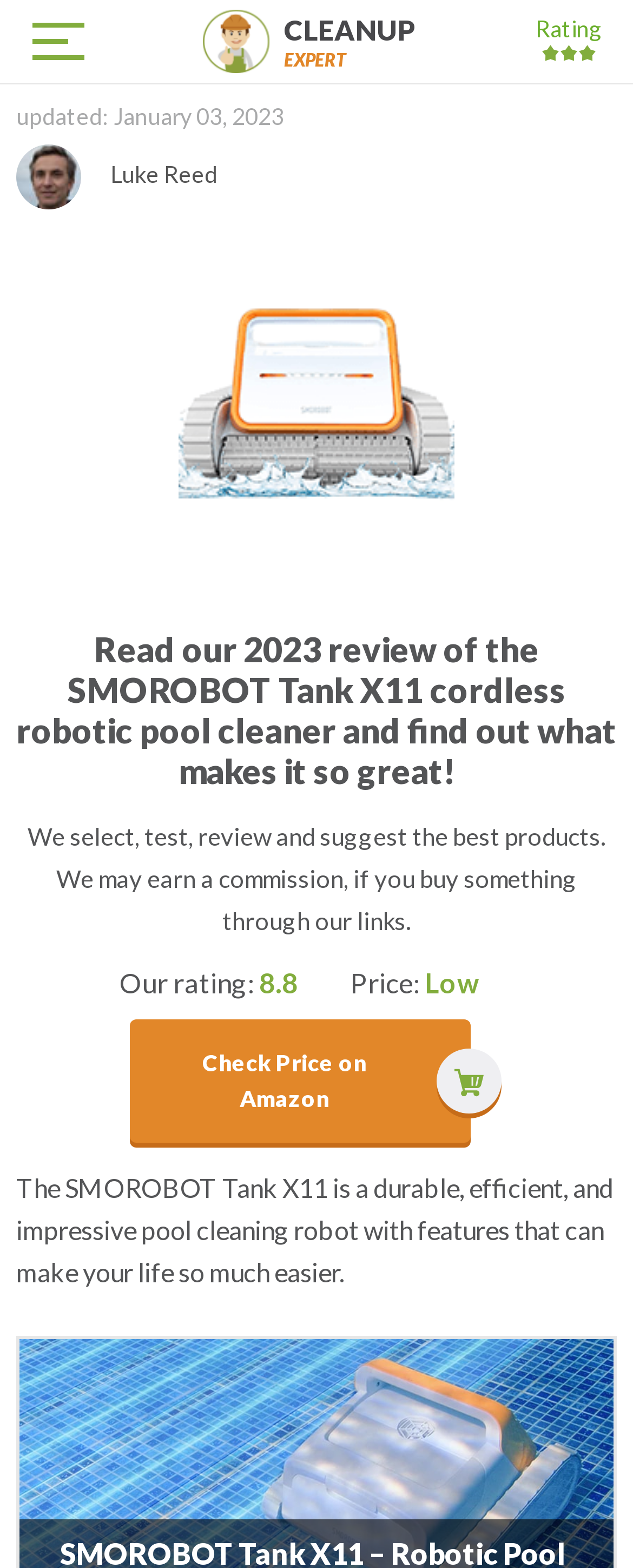Locate the bounding box of the user interface element based on this description: "parent_node: Rating".

[0.044, 0.01, 0.126, 0.043]